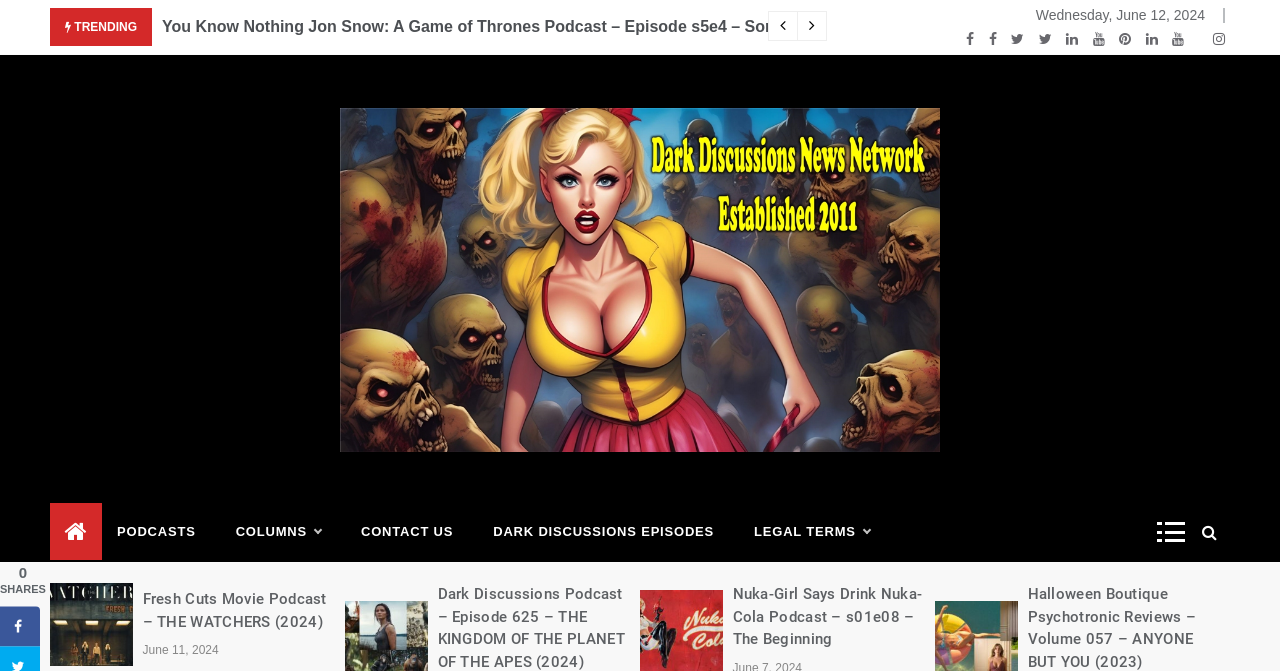Please identify the bounding box coordinates of the element's region that I should click in order to complete the following instruction: "Read the Dark Discussions Podcast – Episode 625 – THE KINGDOM OF THE PLANET OF THE APES article". The bounding box coordinates consist of four float numbers between 0 and 1, i.e., [left, top, right, bottom].

[0.111, 0.826, 0.263, 0.96]